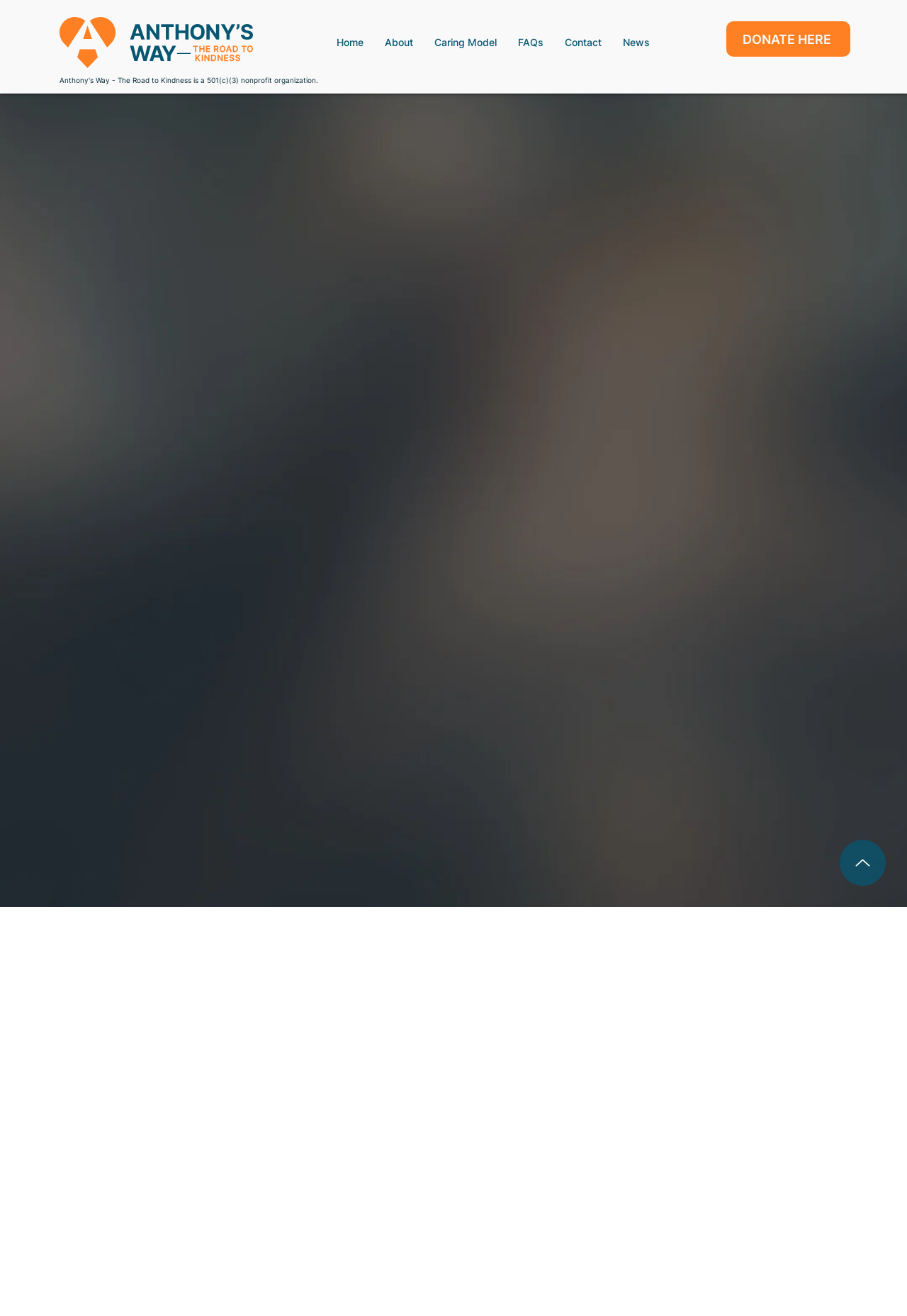How many navigation links are available under 'Site'?
Please look at the screenshot and answer using one word or phrase.

5